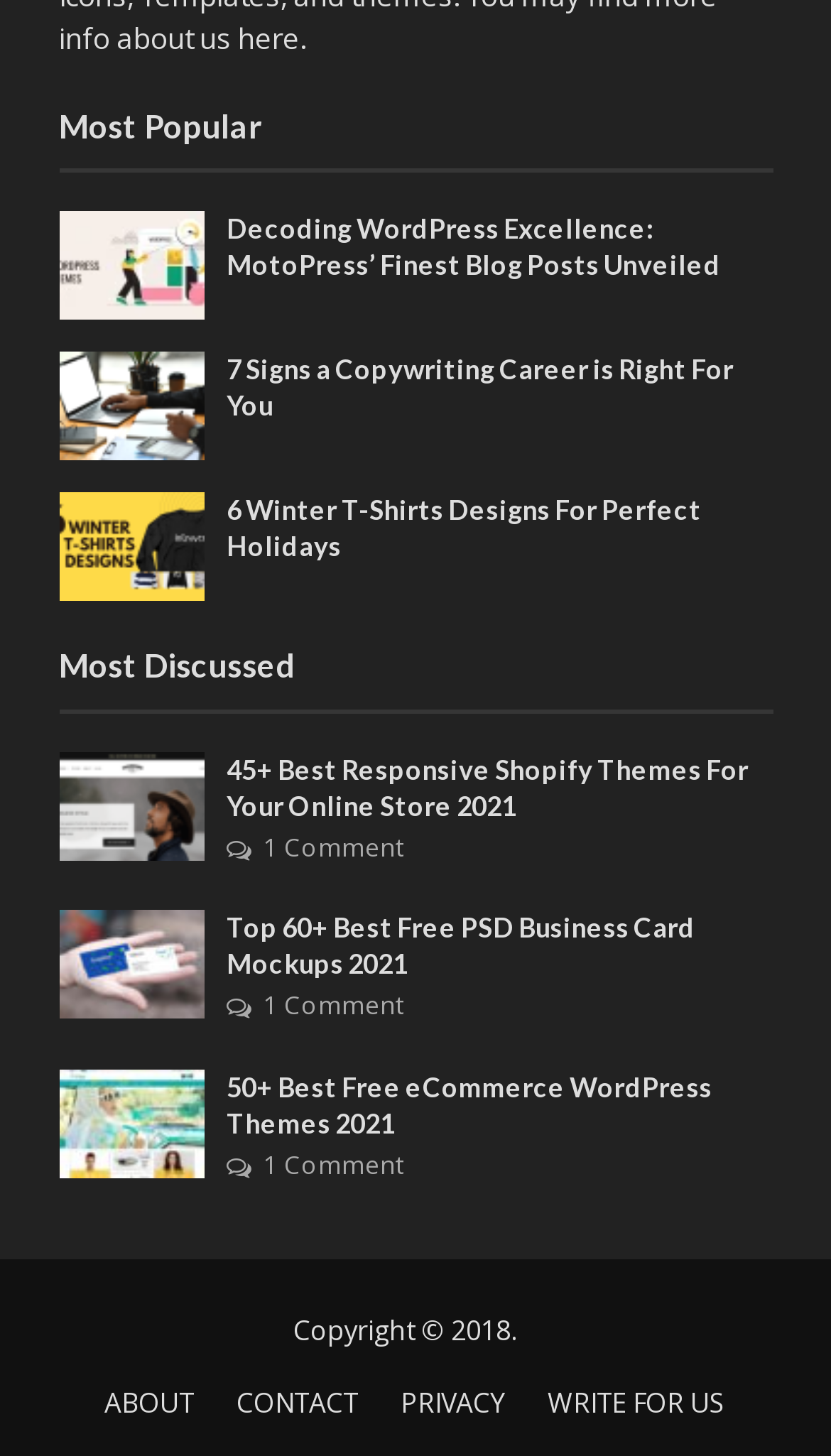What is the topic of the 'Most Discussed' section? From the image, respond with a single word or brief phrase.

Online Responsive Shopify Themes